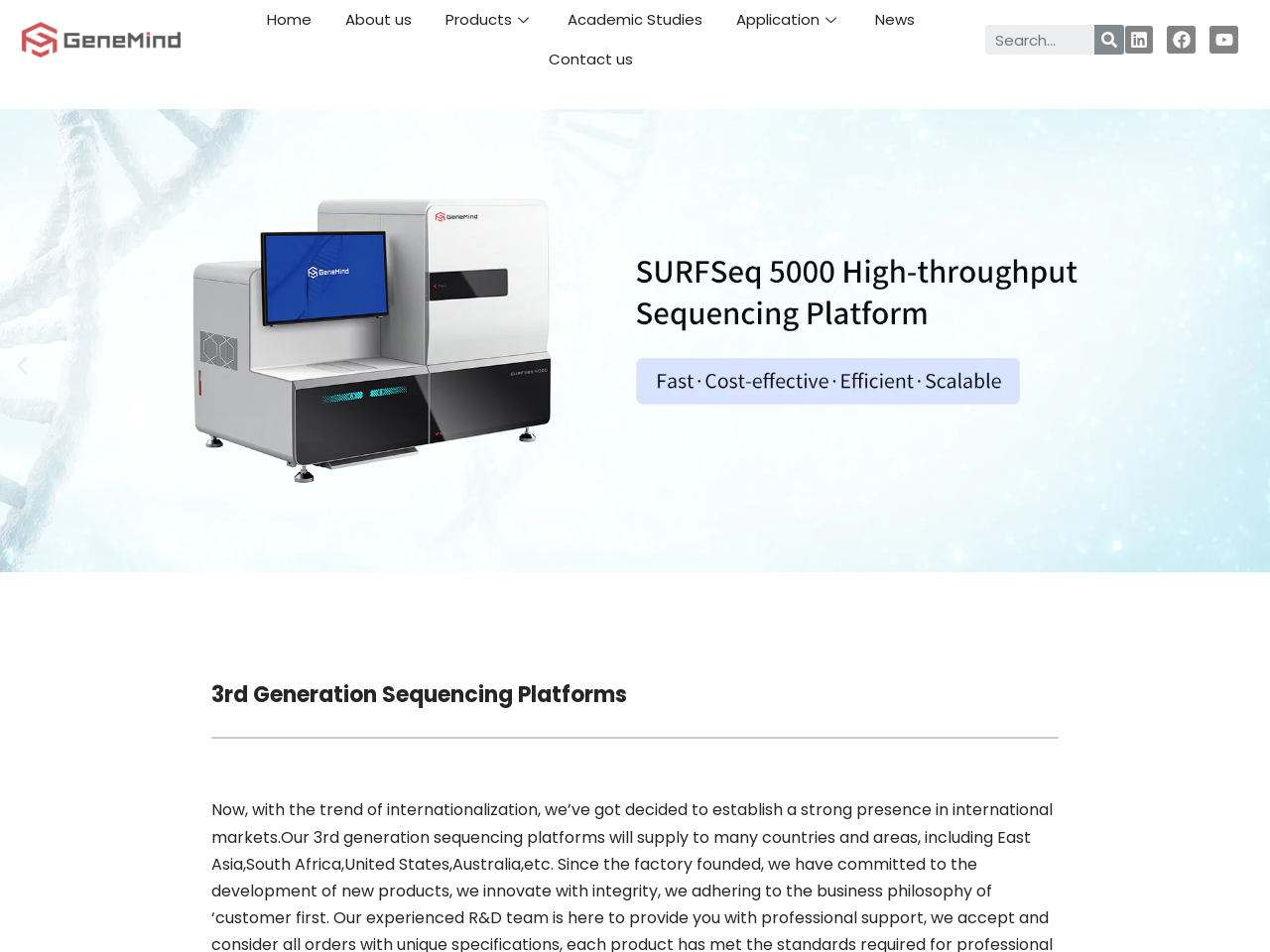Please find the bounding box coordinates for the clickable element needed to perform this instruction: "Go to Next slide".

[0.973, 0.372, 0.992, 0.398]